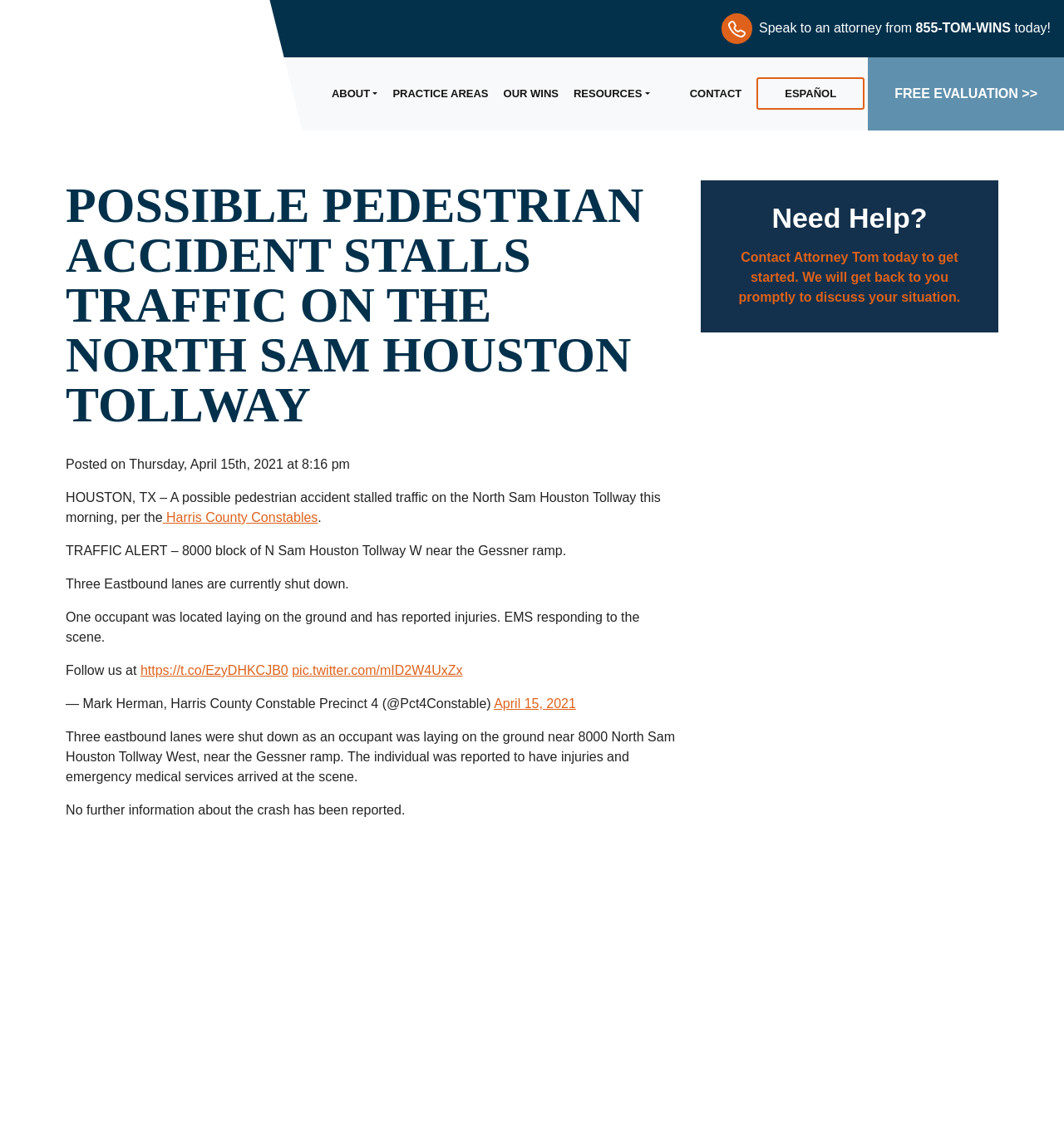Indicate the bounding box coordinates of the element that needs to be clicked to satisfy the following instruction: "Go to January 2022 archives". The coordinates should be four float numbers between 0 and 1, i.e., [left, top, right, bottom].

None